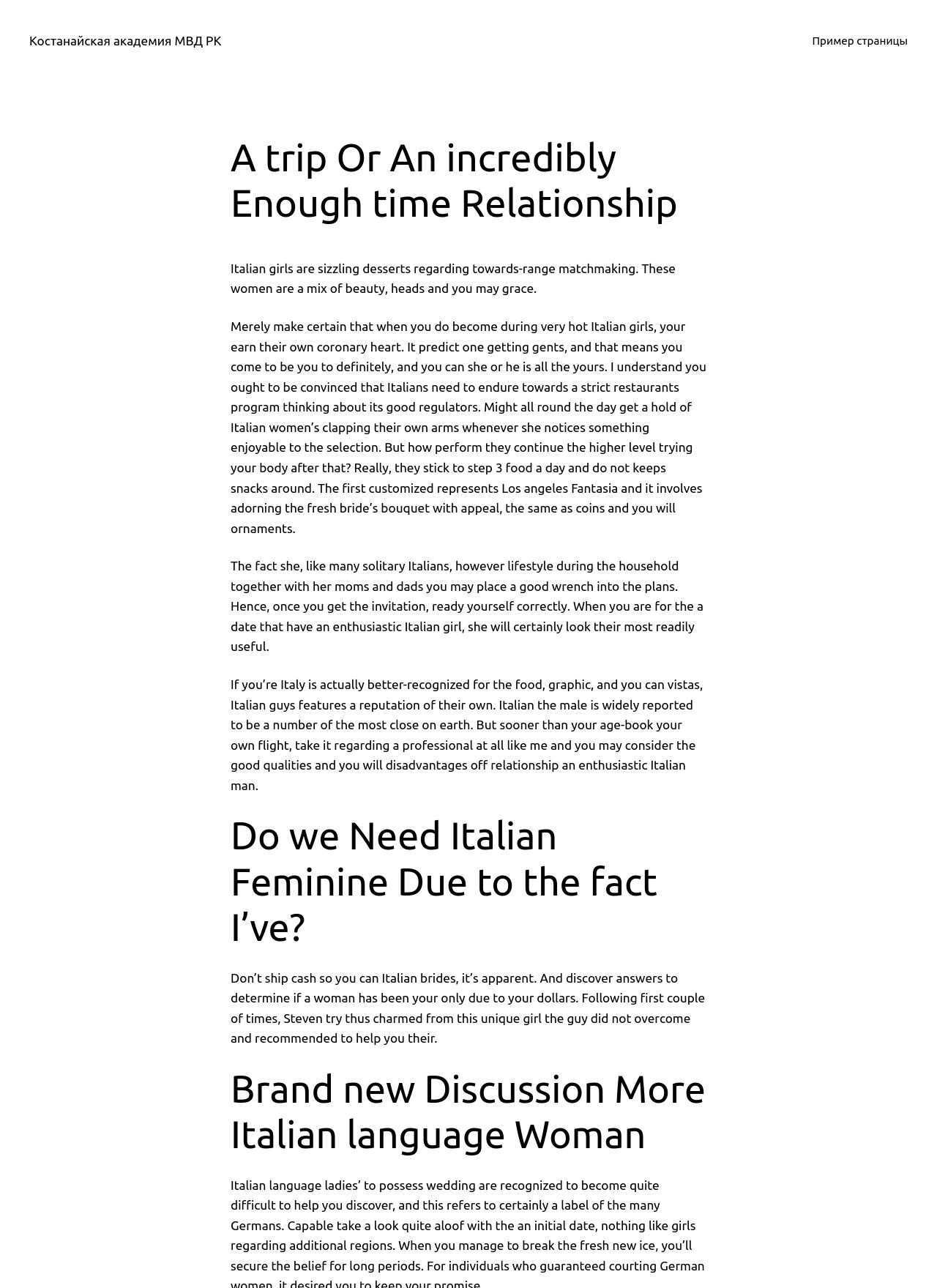What should you avoid doing when dating an Italian woman?
Please provide a comprehensive answer based on the information in the image.

The text advises against sending money to Italian brides, suggesting that it is a way to determine if a woman is genuinely interested in a relationship or only motivated by financial gain.